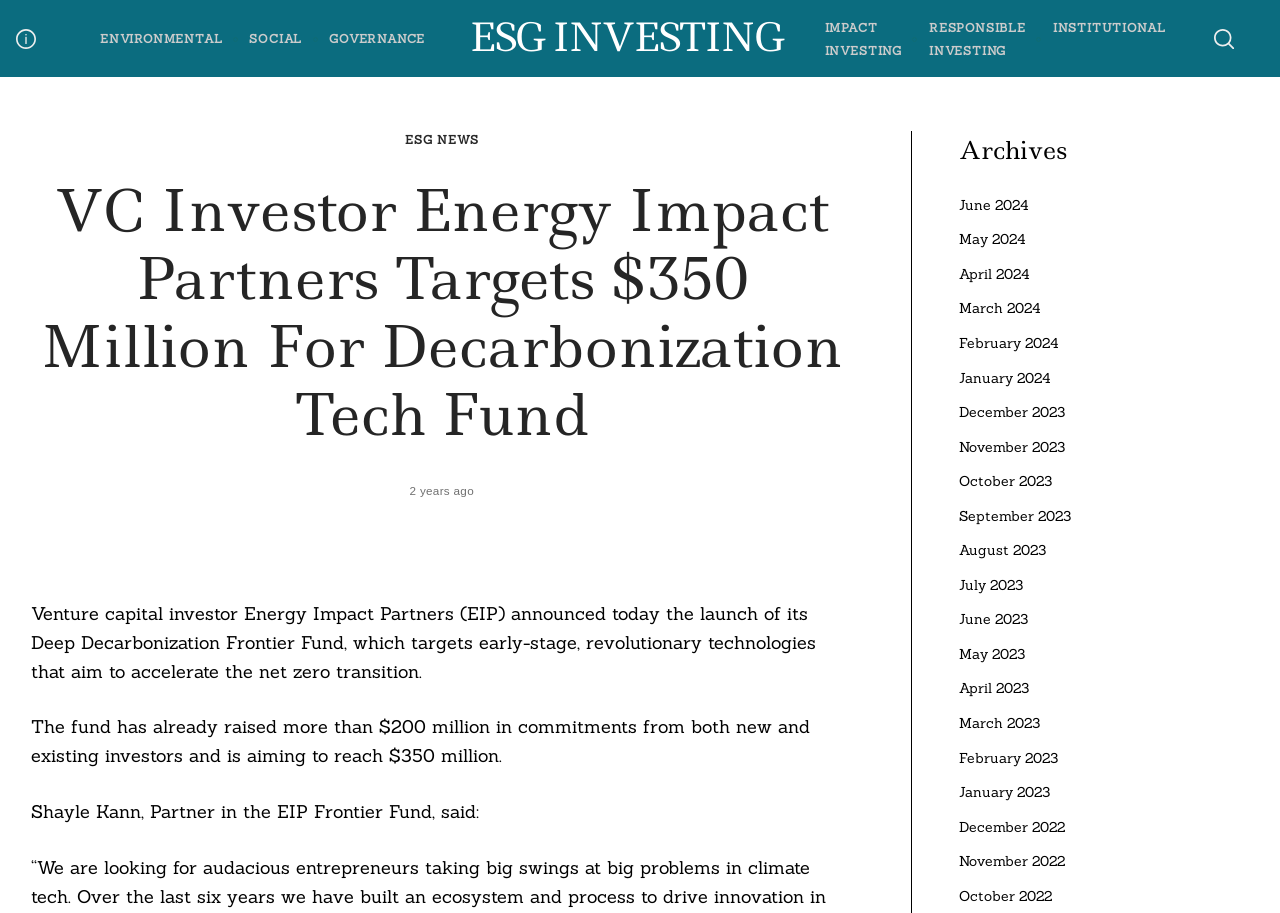Can you specify the bounding box coordinates for the region that should be clicked to fulfill this instruction: "Click on Media Contact".

[0.021, 0.083, 0.099, 0.103]